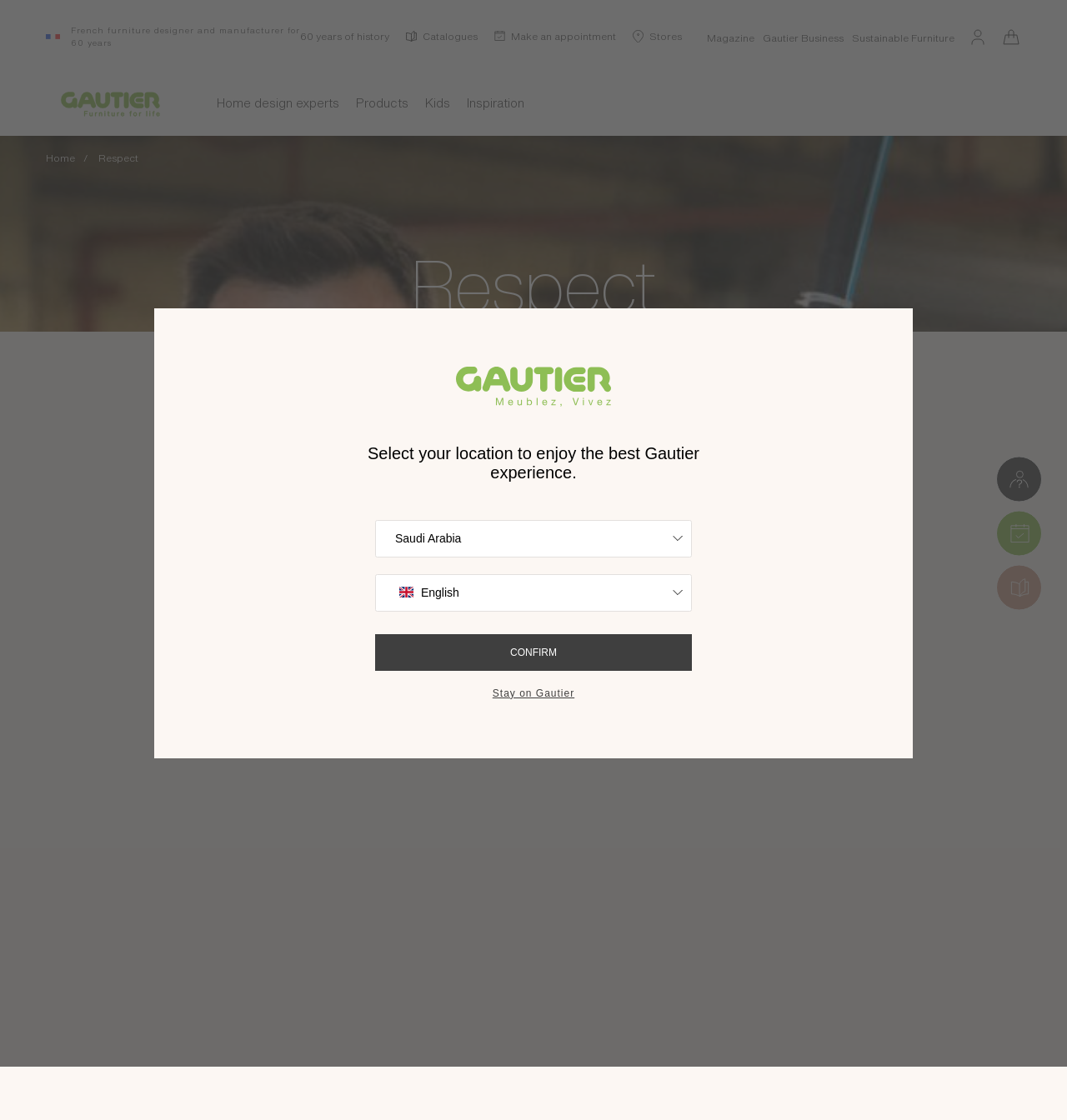Pinpoint the bounding box coordinates of the element that must be clicked to accomplish the following instruction: "Click on the 'Catalogues' link". The coordinates should be in the format of four float numbers between 0 and 1, i.e., [left, top, right, bottom].

[0.38, 0.026, 0.448, 0.039]